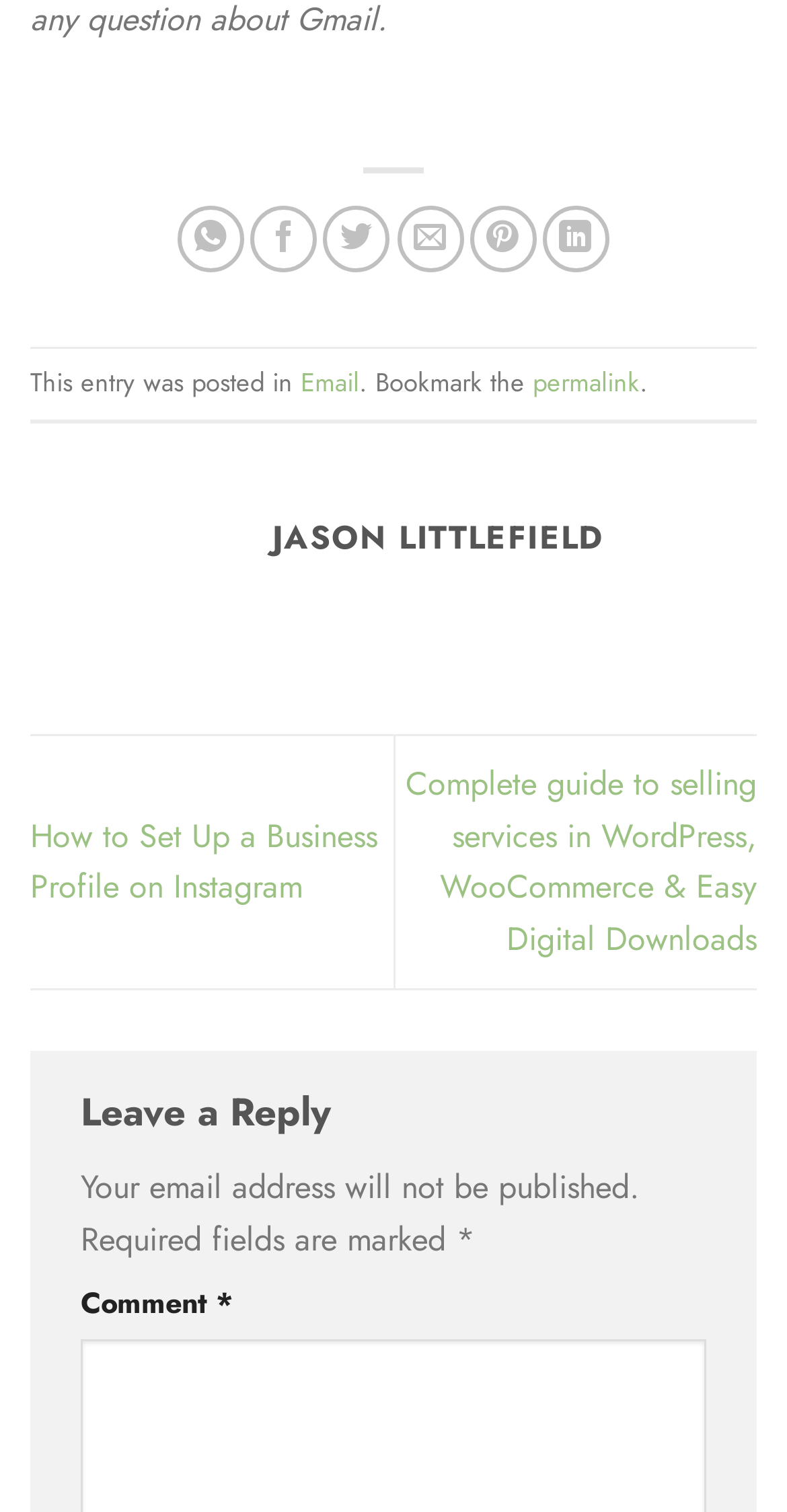What is the purpose of the 'permalink' link?
Using the information from the image, answer the question thoroughly.

I found a static text element with the text 'This entry was posted in' followed by a link element with the text 'permalink'. Based on the context, I assume the purpose of the 'permalink' link is to allow users to bookmark the entry.